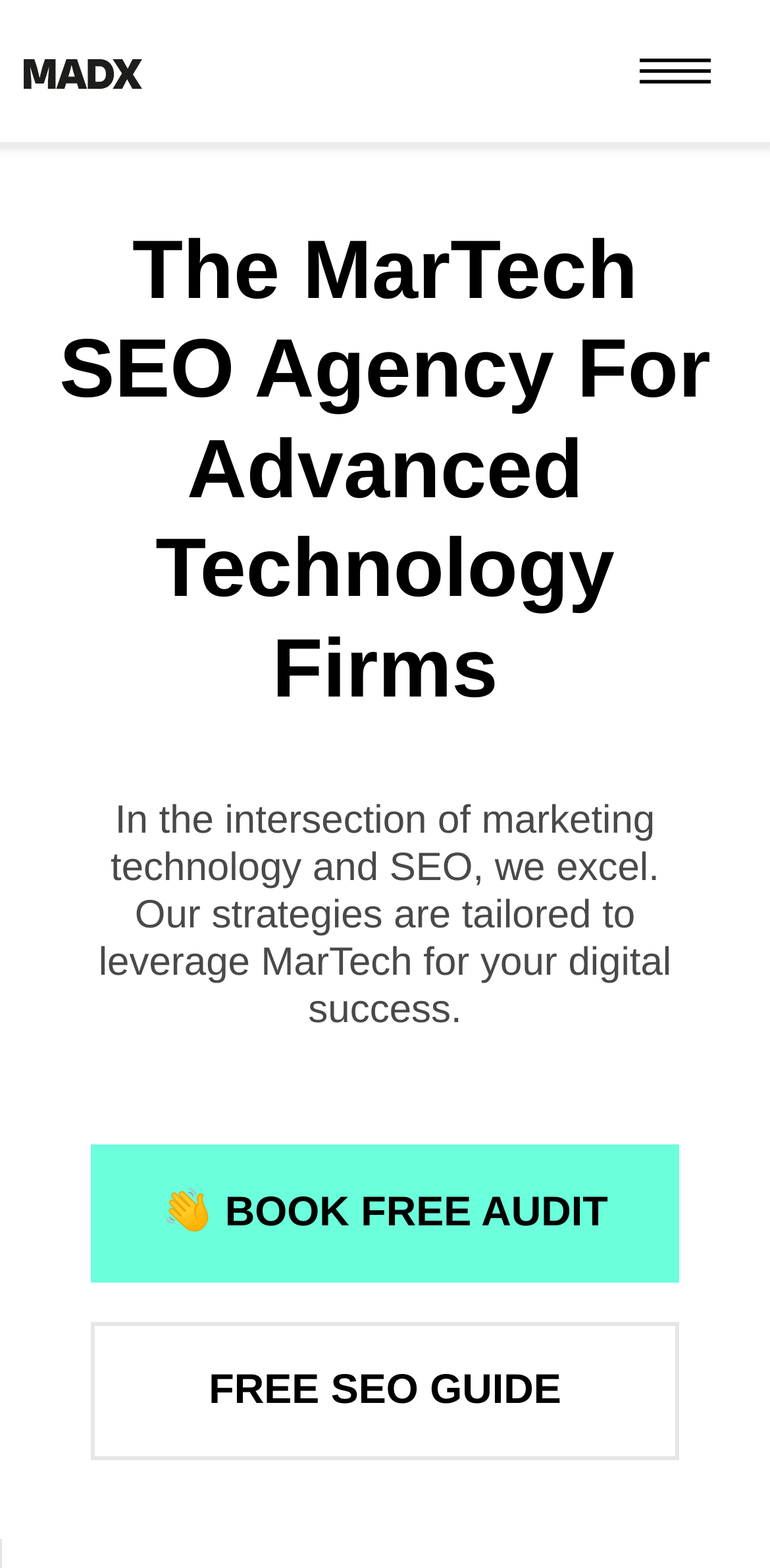What is the color of the menu icon?
Refer to the image and give a detailed response to the question.

I can see that there is an image element with the description 'menu icon black' at the top right of the webpage, with bounding box coordinates [0.832, 0.023, 0.924, 0.068]. This suggests that the menu icon is black in color.